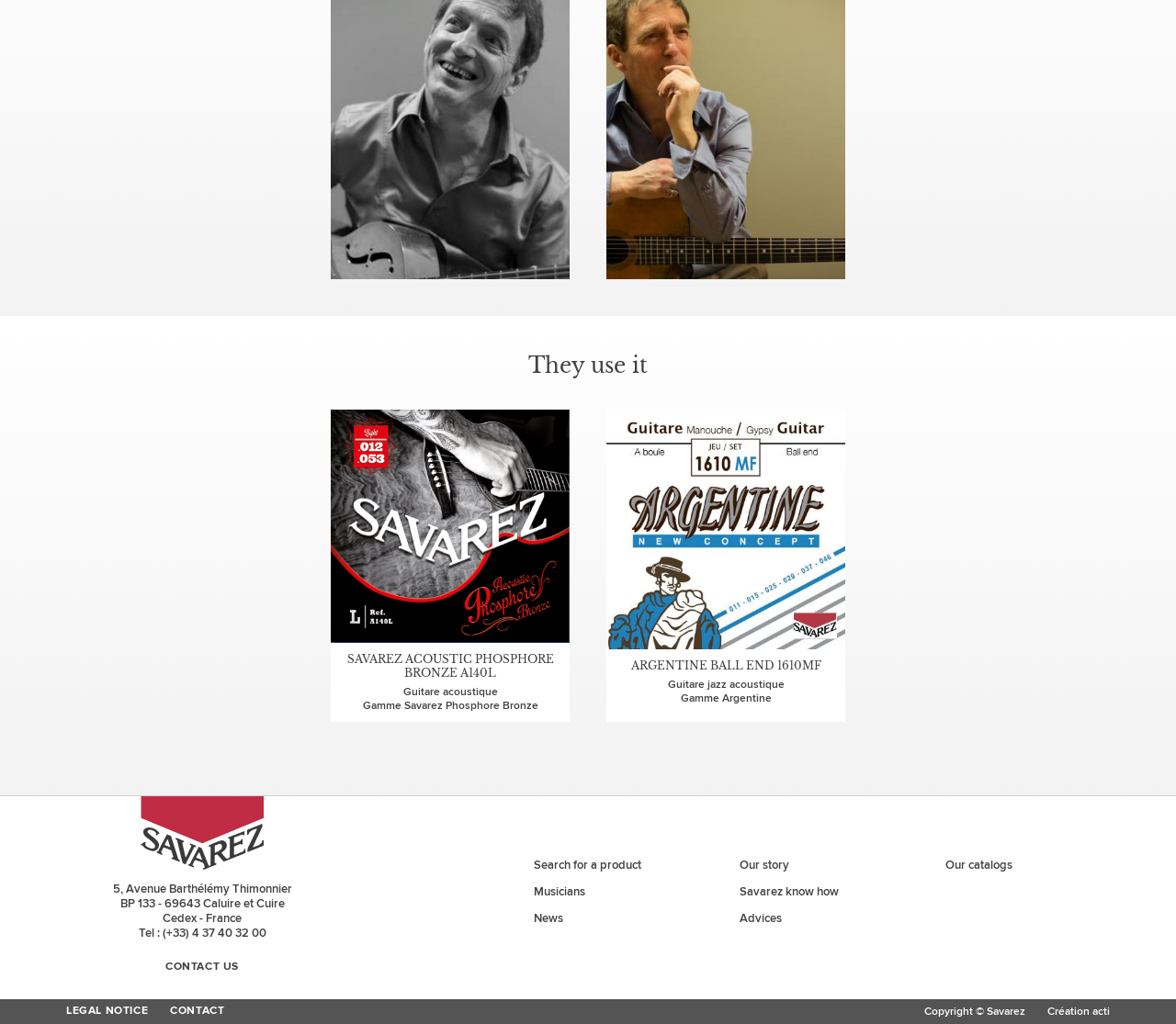Find the bounding box coordinates for the area that should be clicked to accomplish the instruction: "View legal notice".

[0.047, 0.976, 0.135, 0.999]